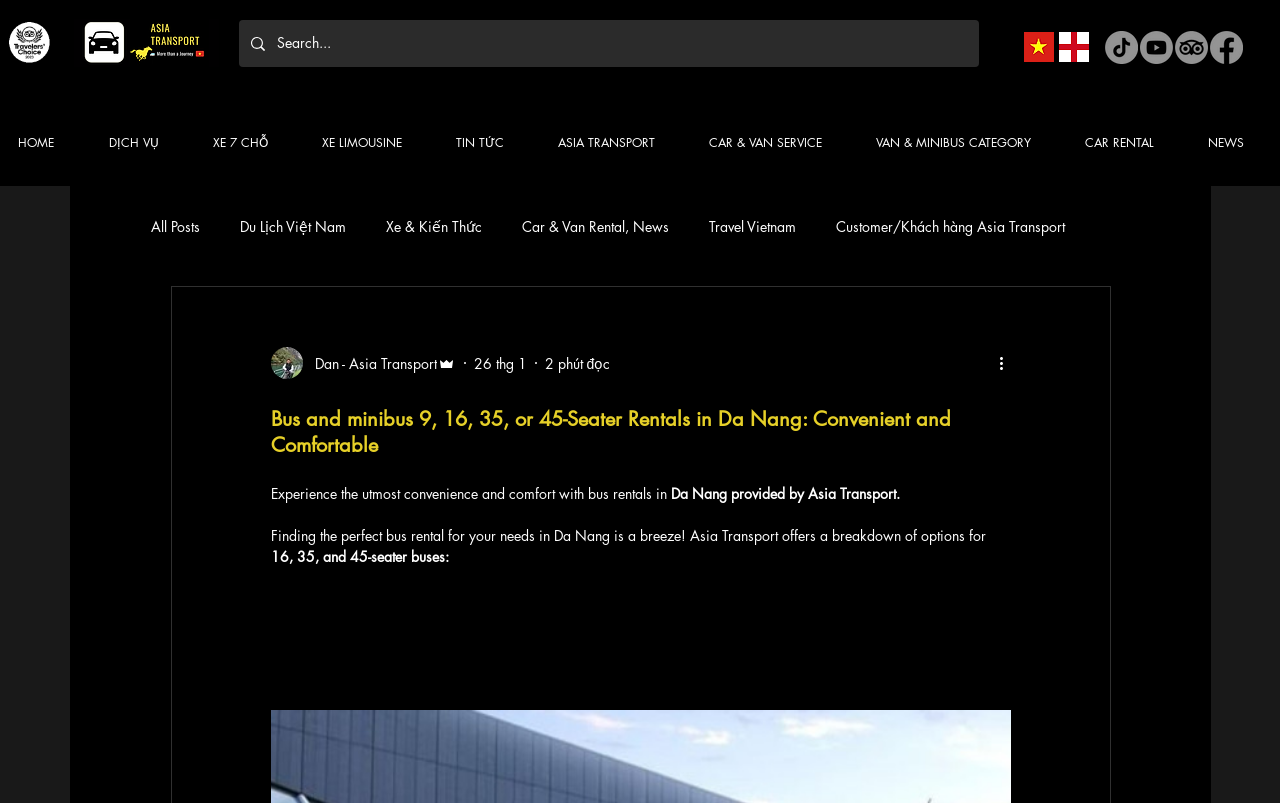Give a one-word or one-phrase response to the question: 
What social media platforms does Asia Transport have?

Facebook, Youtube, Tiktok, TripAdvisor